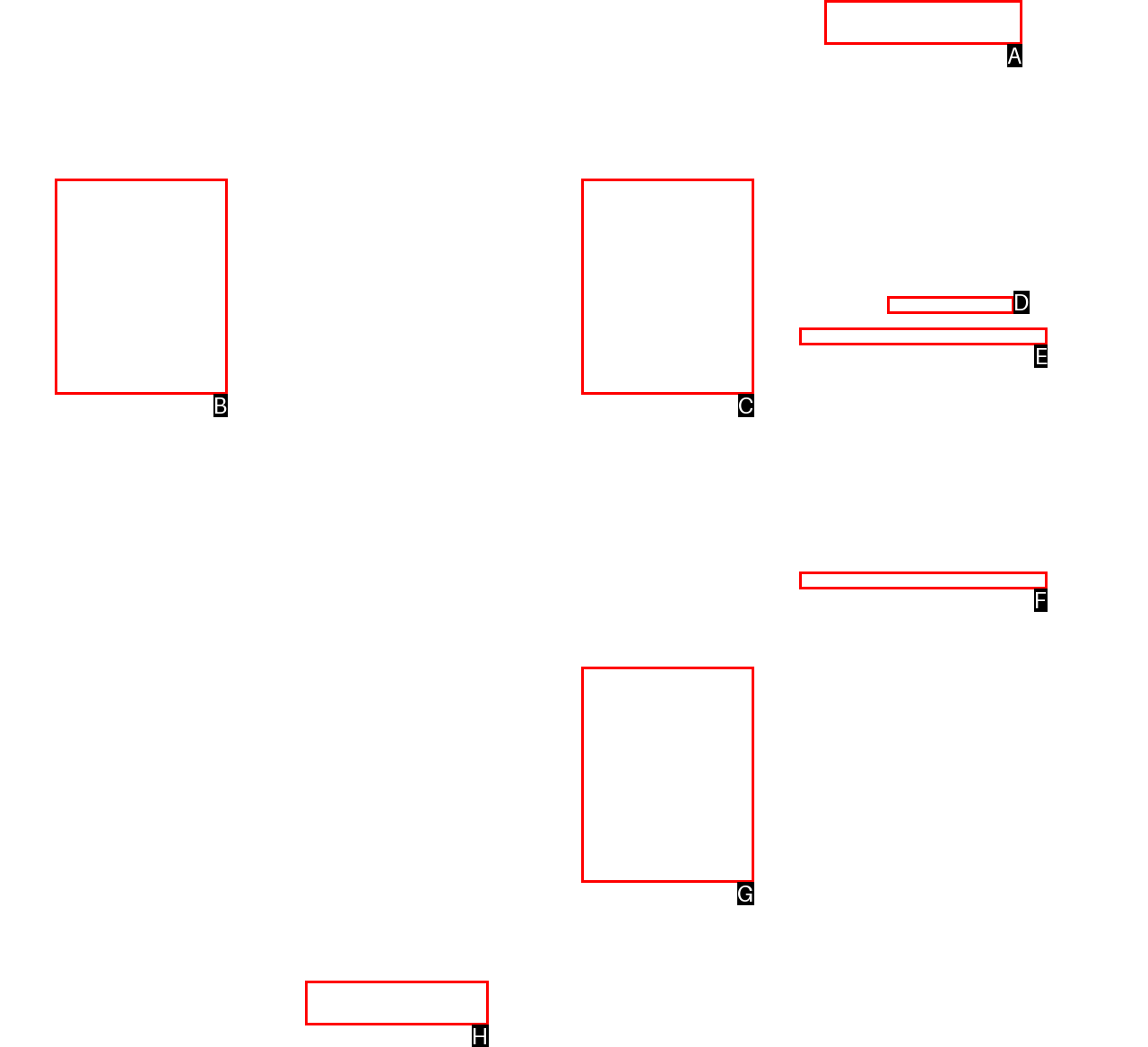From the provided choices, determine which option matches the description: Eric M. Reilly. Respond with the letter of the correct choice directly.

H